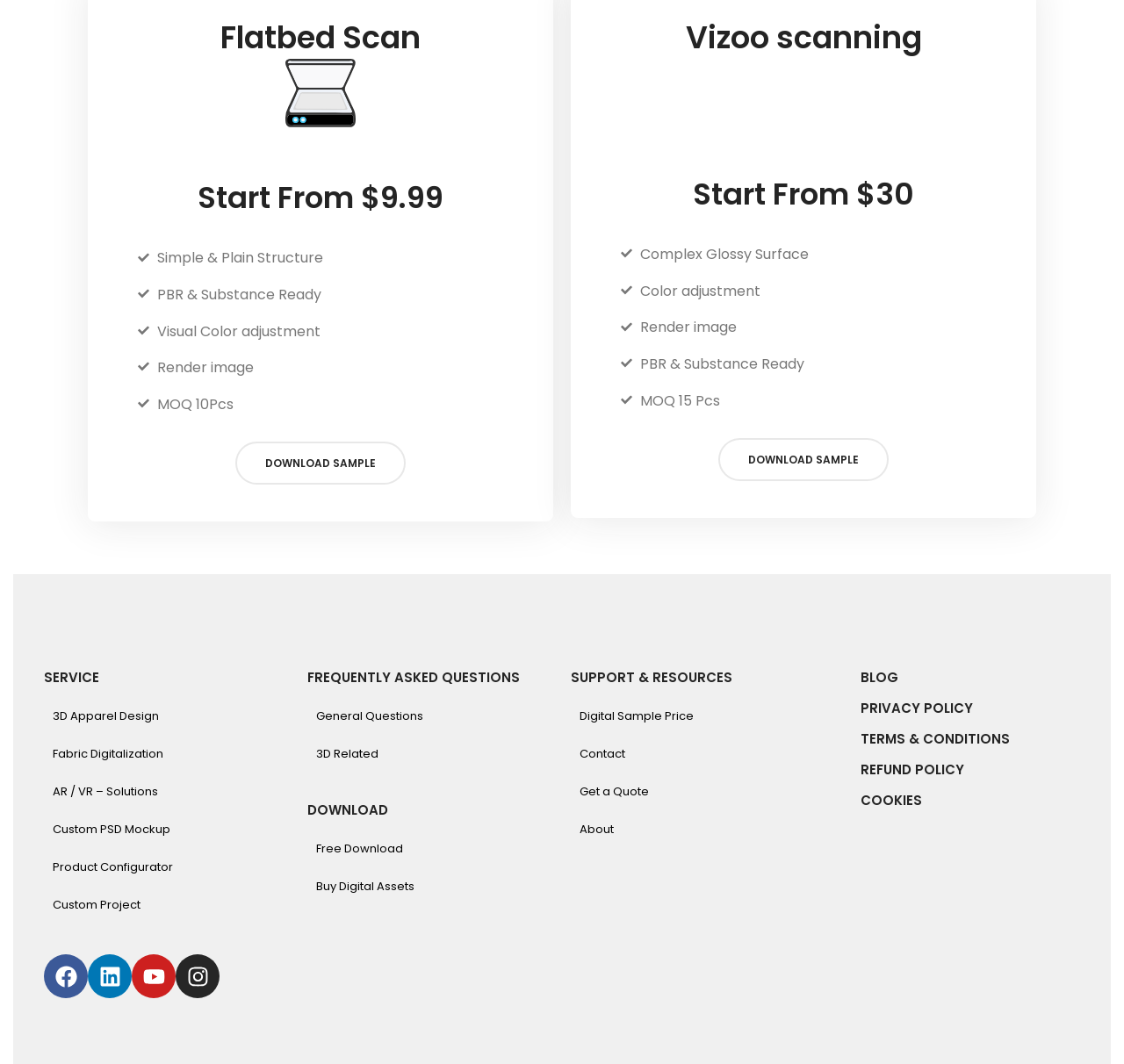Find the bounding box coordinates of the area to click in order to follow the instruction: "Explore 3D Apparel Design service".

[0.039, 0.659, 0.149, 0.687]